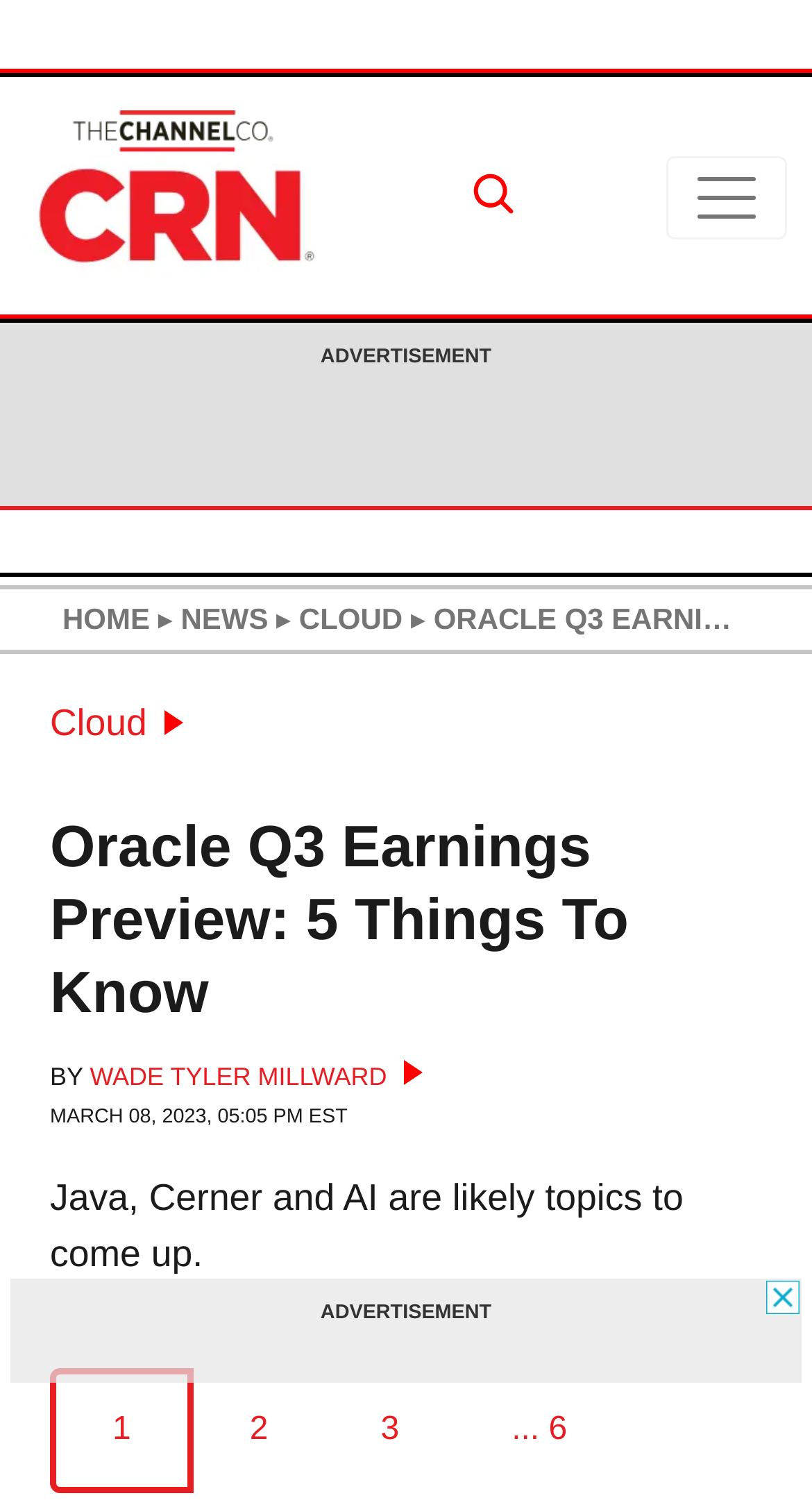Extract the bounding box coordinates of the UI element described: "... 6". Provide the coordinates in the format [left, top, right, bottom] with values ranging from 0 to 1.

[0.561, 0.912, 0.768, 0.987]